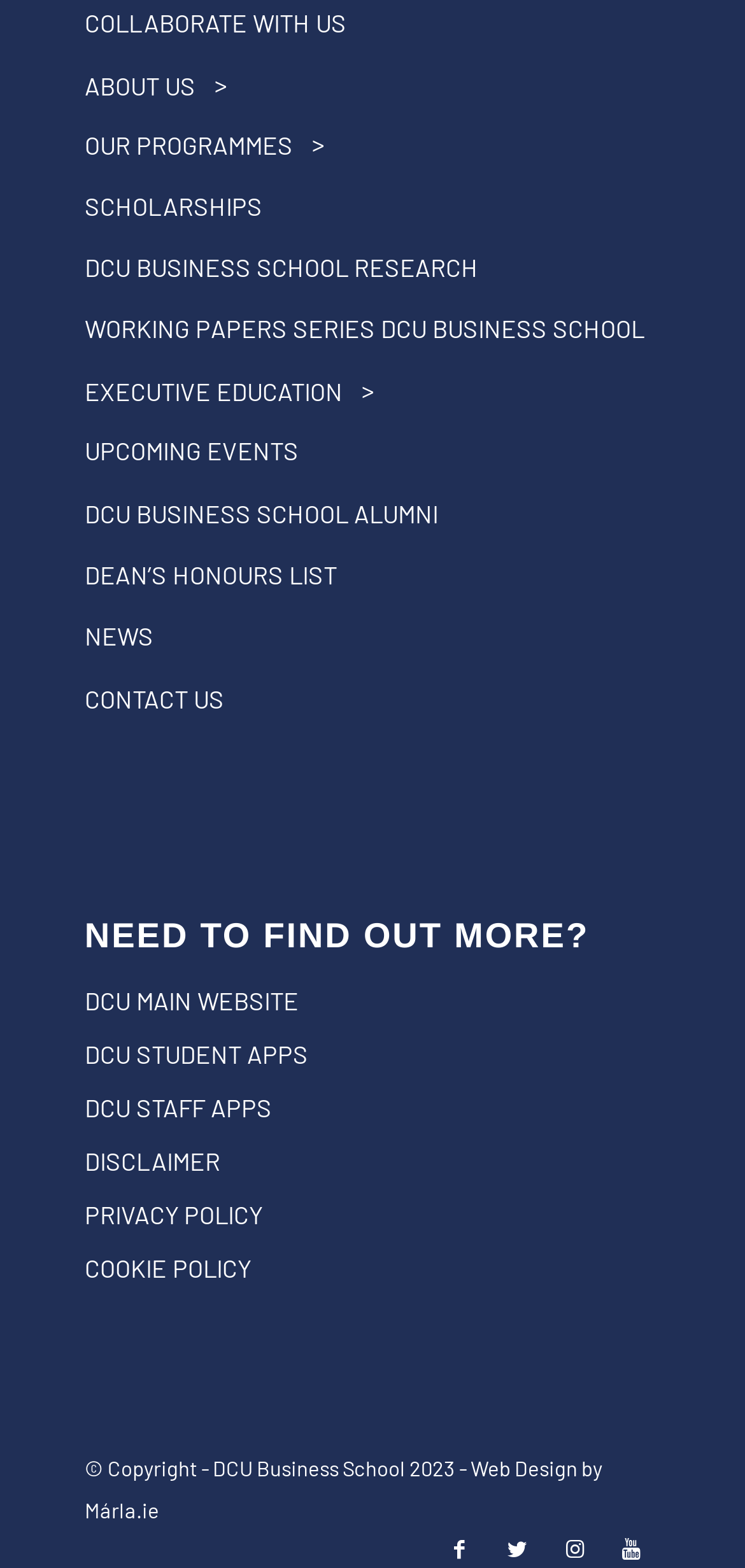Using the provided description DCU main website, find the bounding box coordinates for the UI element. Provide the coordinates in (top-left x, top-left y, bottom-right x, bottom-right y) format, ensuring all values are between 0 and 1.

[0.113, 0.622, 0.887, 0.656]